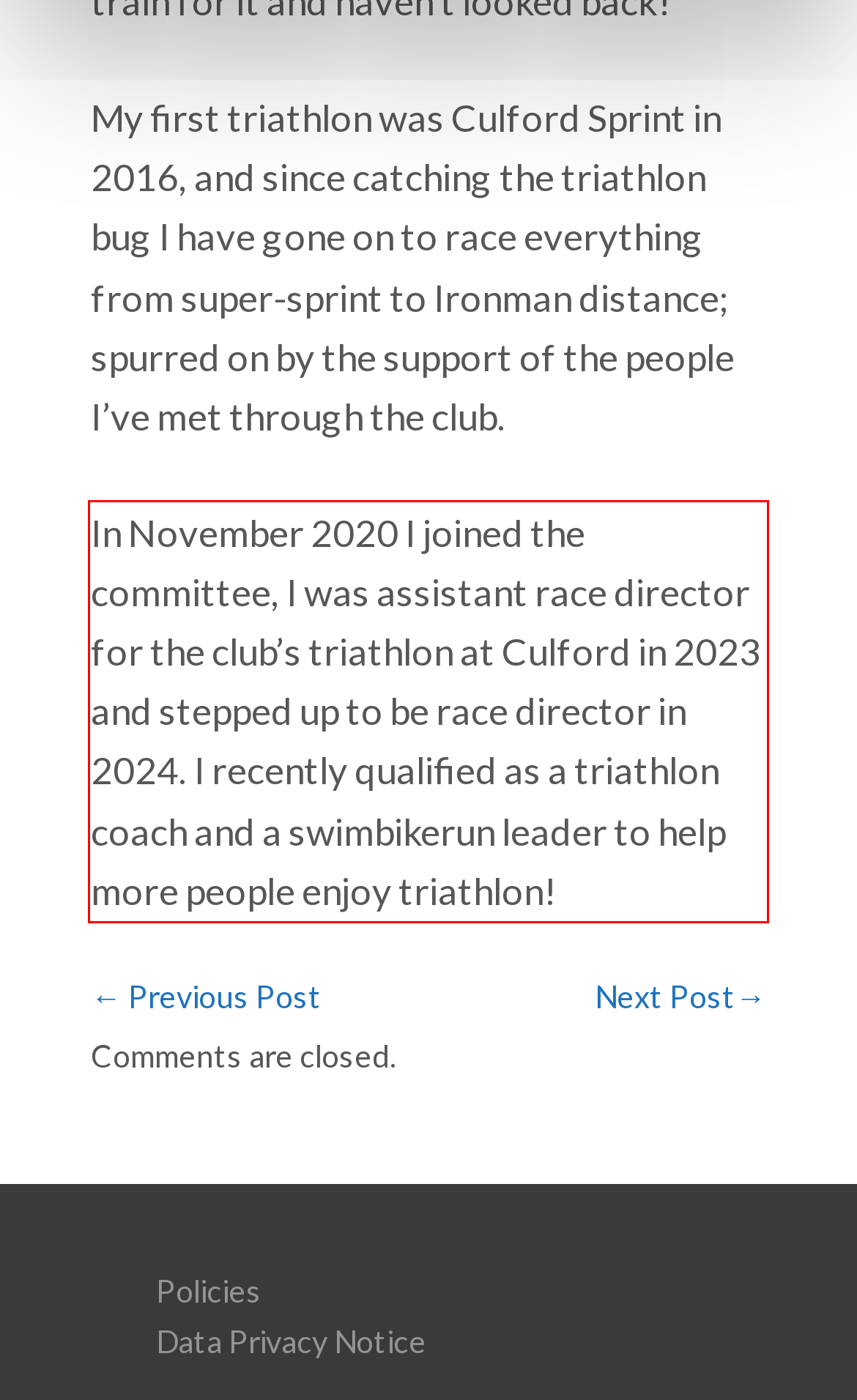Analyze the screenshot of the webpage that features a red bounding box and recognize the text content enclosed within this red bounding box.

In November 2020 I joined the committee, I was assistant race director for the club’s triathlon at Culford in 2023 and stepped up to be race director in 2024. I recently qualified as a triathlon coach and a swimbikerun leader to help more people enjoy triathlon!